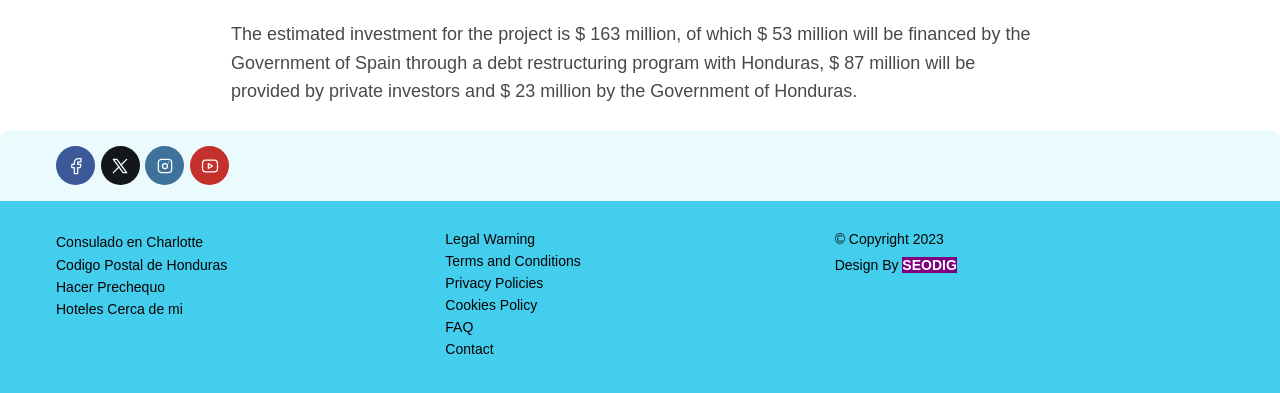Based on the provided description, "Community Forum", find the bounding box of the corresponding UI element in the screenshot.

None